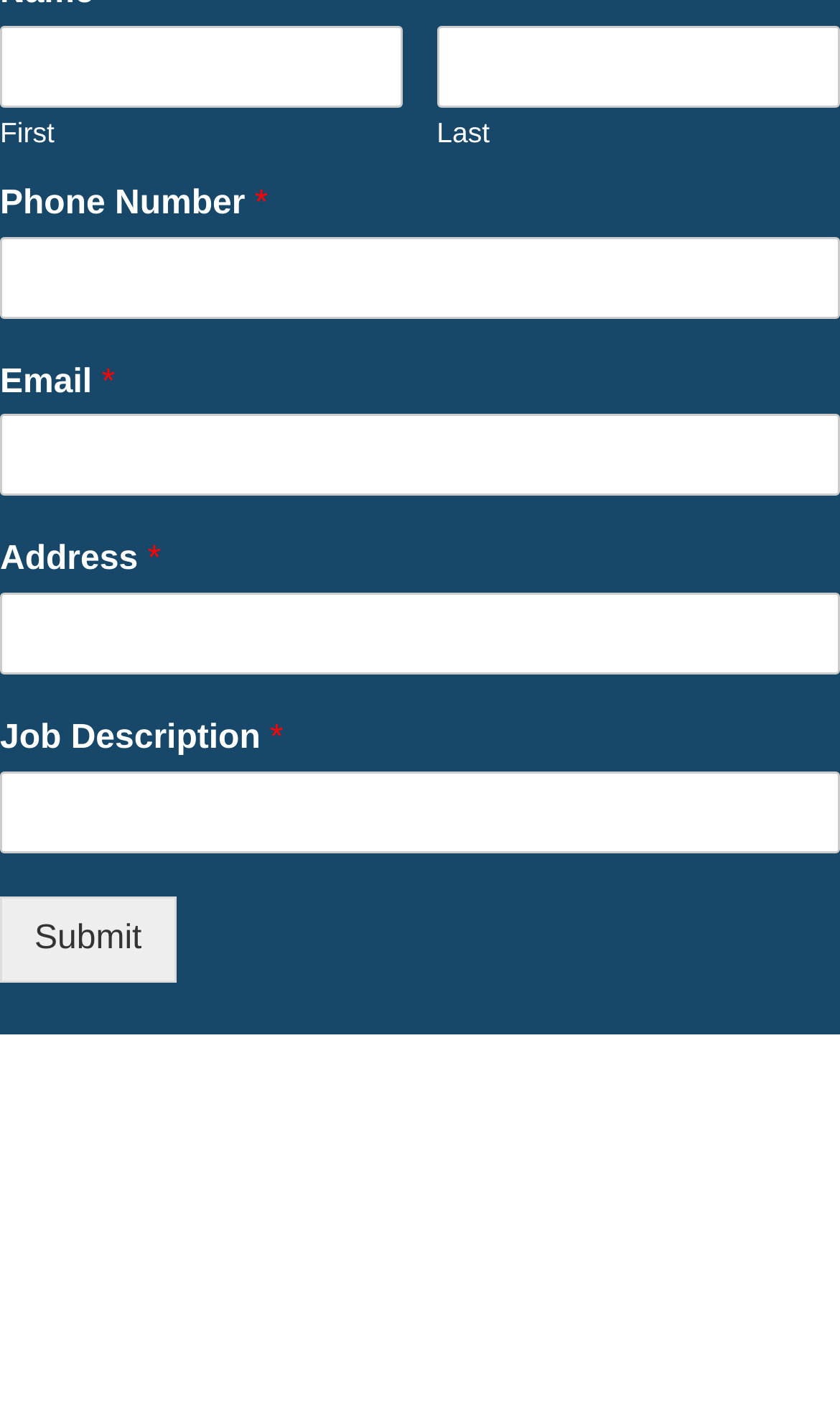What is the first field in the contact details form?
Please answer the question with as much detail as possible using the screenshot.

The first field in the contact details form is 'Name' because the first textbox has a label 'Name * First' which indicates that it is a required field for the user's first name.